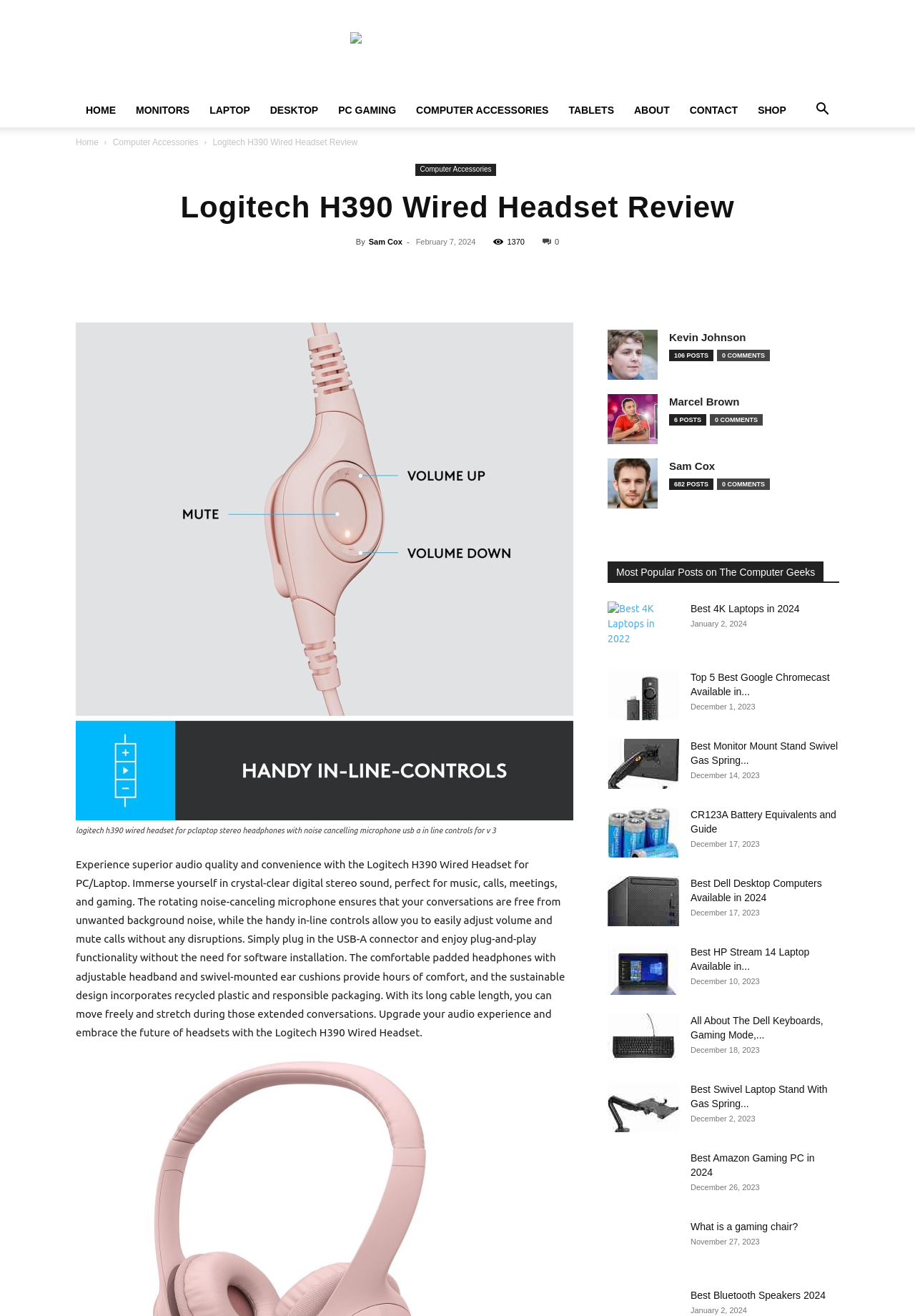Carefully examine the image and provide an in-depth answer to the question: What is the topic of the most popular post on The Computer Geeks?

I found the answer by looking at the 'Most Popular Posts on The Computer Geeks' section, which lists several popular posts. The top post is 'Best 4K Laptops in 2022', according to this section.